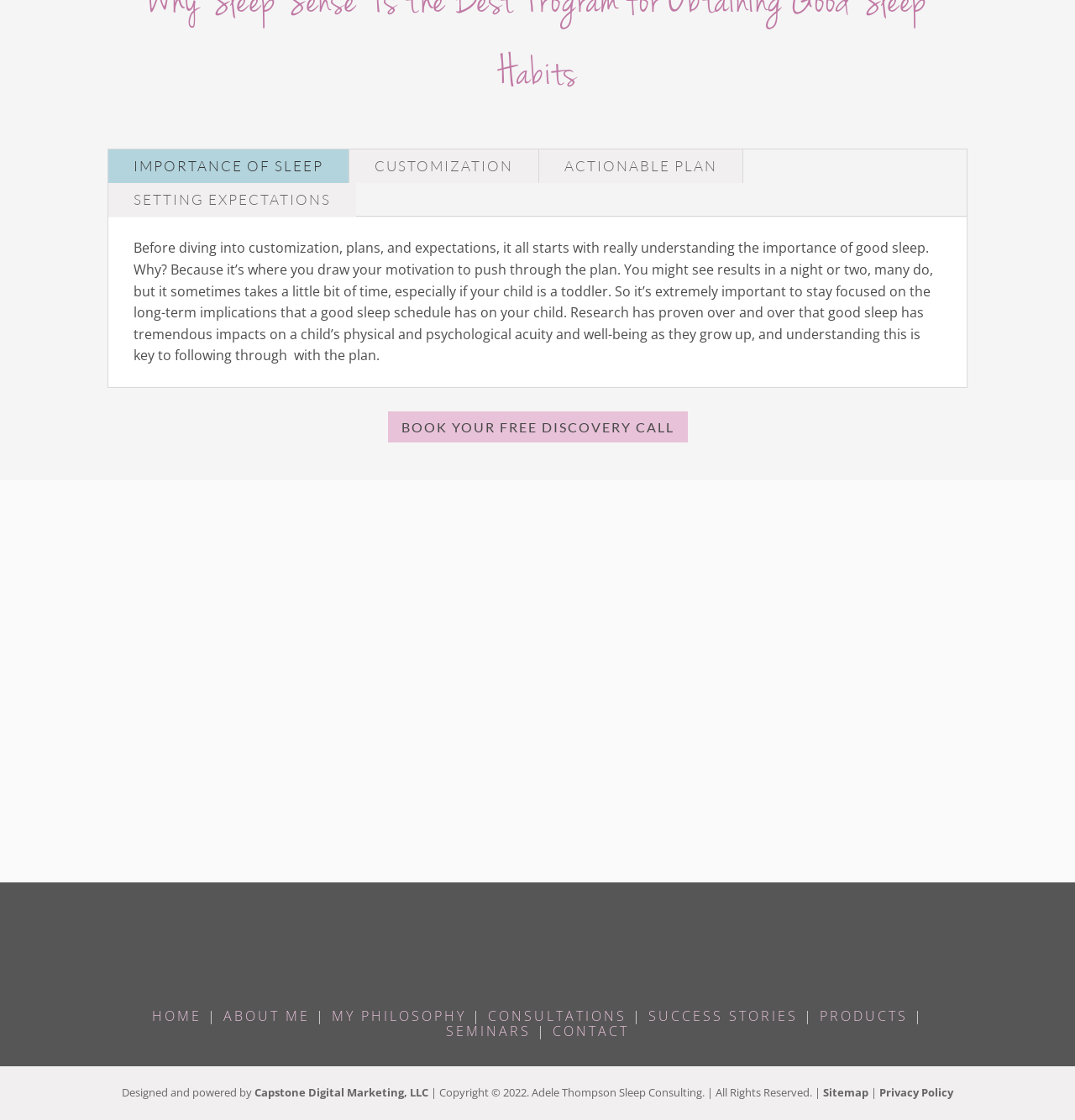Please specify the coordinates of the bounding box for the element that should be clicked to carry out this instruction: "Click on ABOUT ME". The coordinates must be four float numbers between 0 and 1, formatted as [left, top, right, bottom].

[0.207, 0.899, 0.288, 0.915]